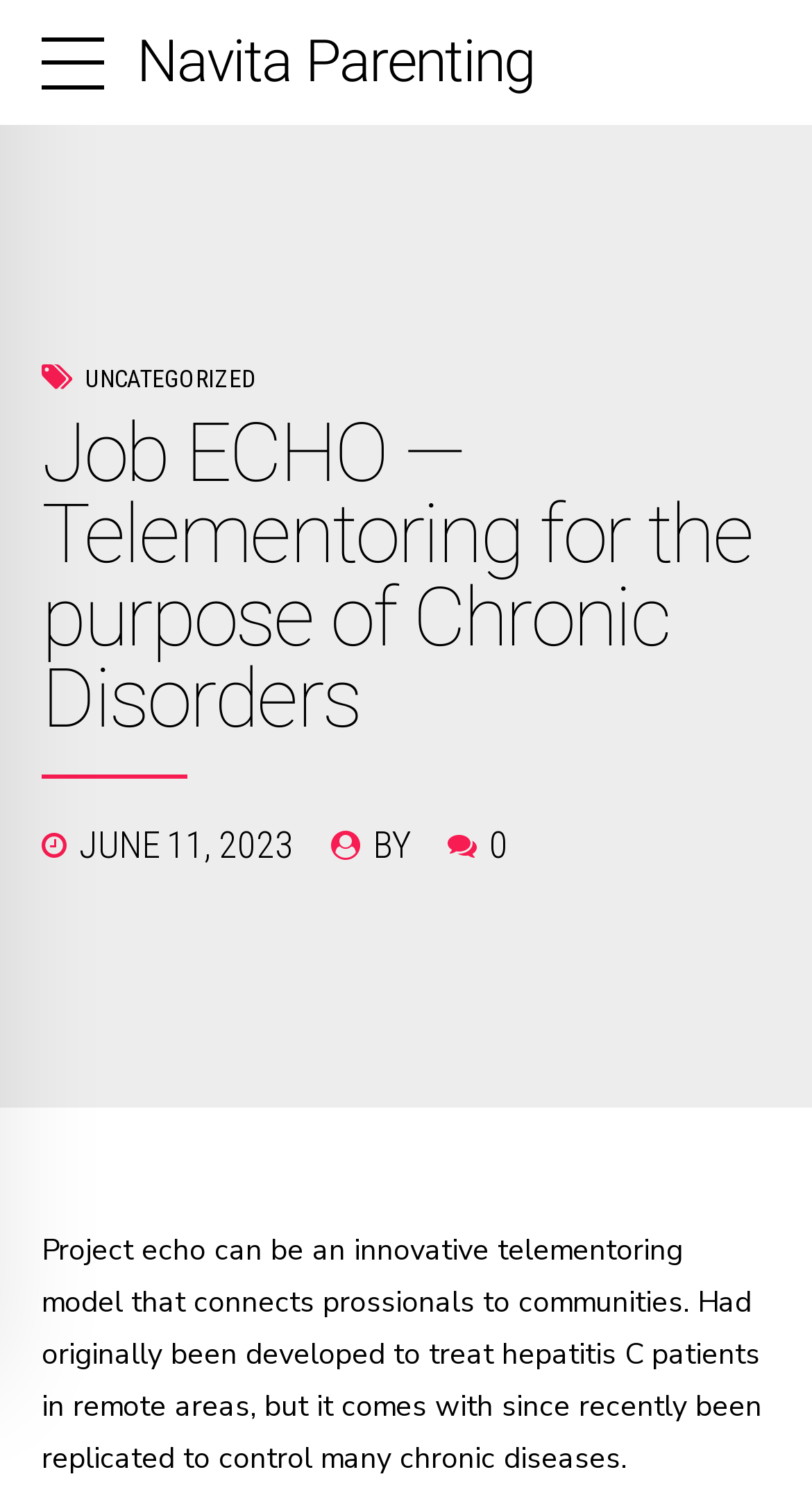What is the main topic of the webpage? Based on the image, give a response in one word or a short phrase.

Project ECHO